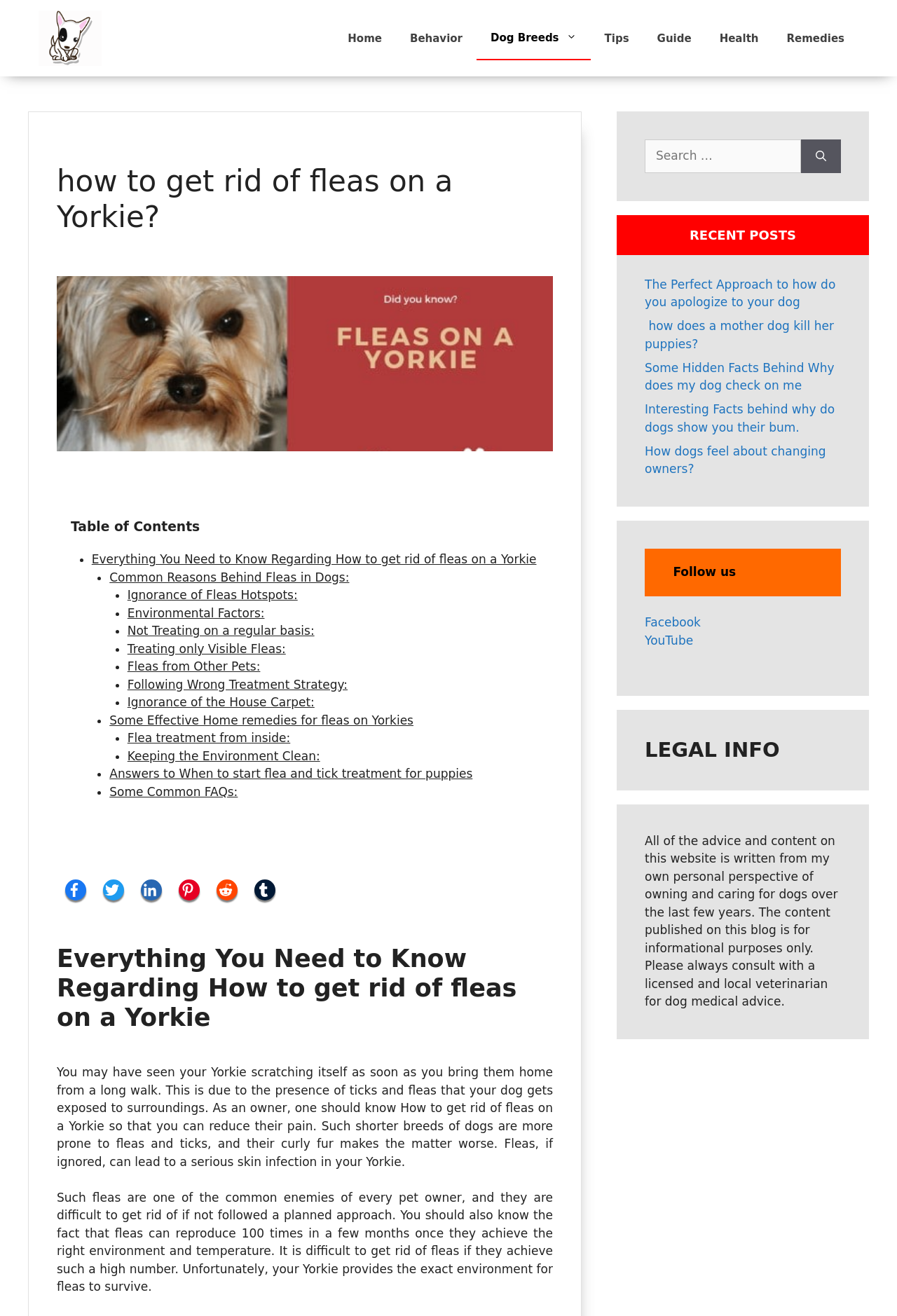Respond with a single word or phrase to the following question: What is the topic of the webpage?

Fleas on Yorkie